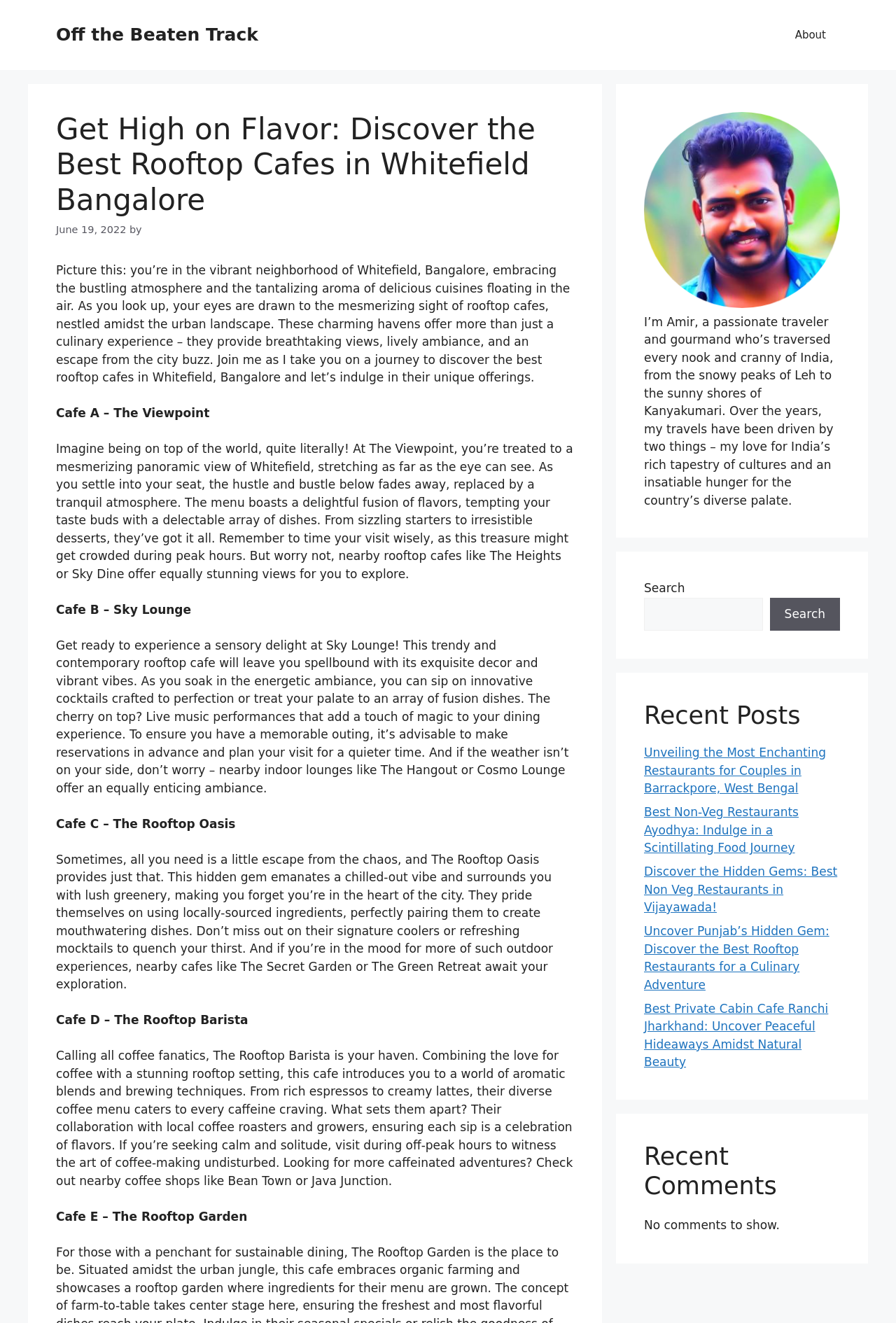Identify the bounding box coordinates for the region to click in order to carry out this instruction: "Read the 'About' page". Provide the coordinates using four float numbers between 0 and 1, formatted as [left, top, right, bottom].

[0.872, 0.011, 0.938, 0.042]